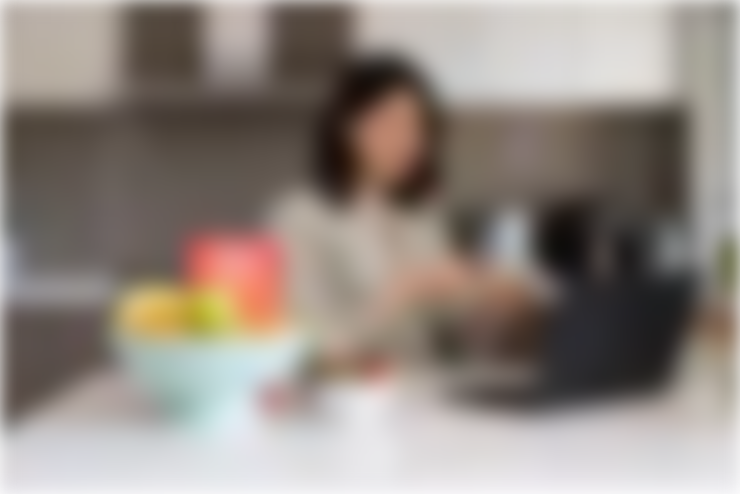What is the colorful arrangement on the table?
Examine the image and provide an in-depth answer to the question.

The colorful arrangement on the table is a large bowl of fresh fruit, including oranges, lemons, and other fruits, which symbolizes health and nutrition.